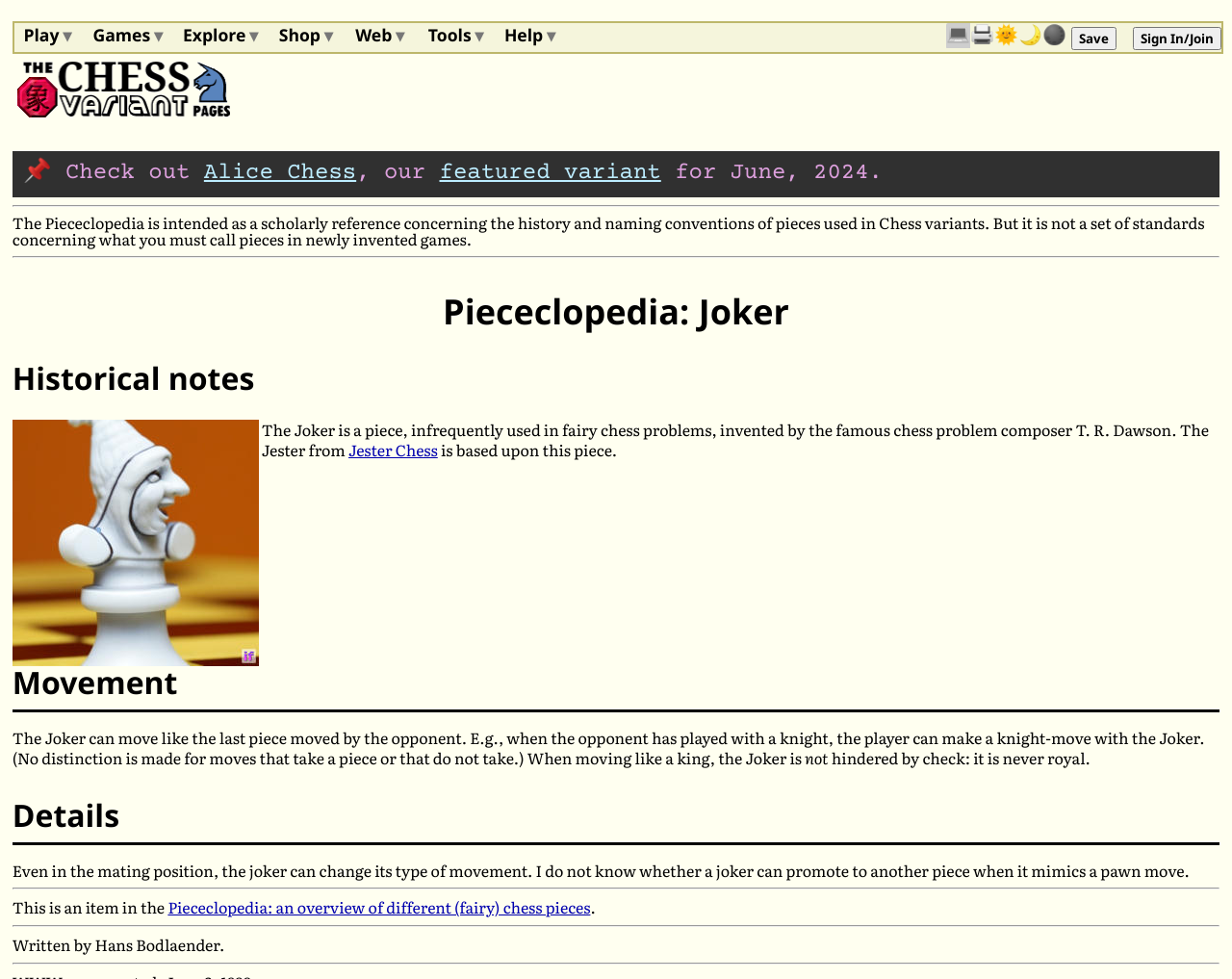Respond with a single word or phrase:
Who is the author of the Piececlopedia?

Hans Bodlaender